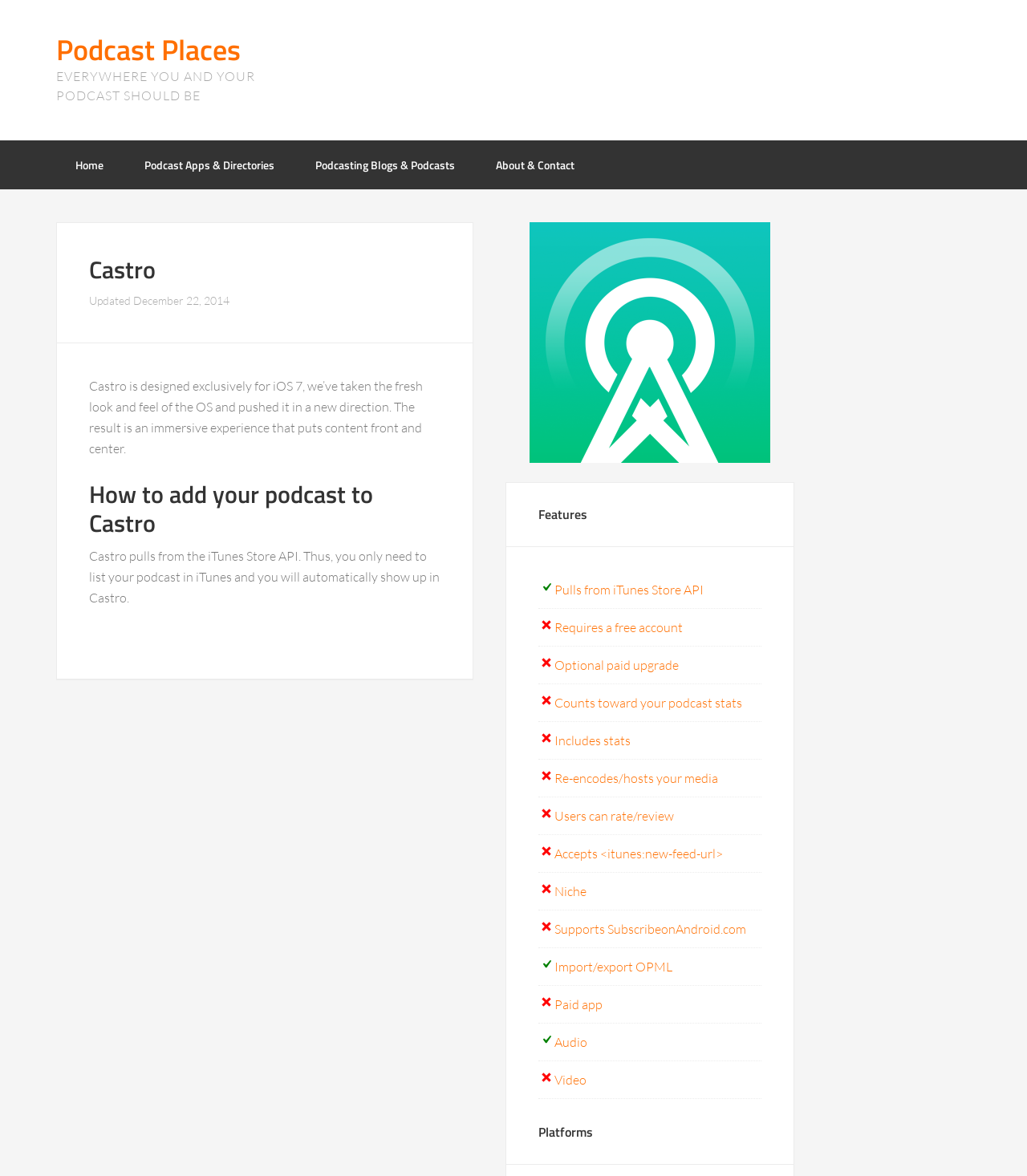Locate the bounding box coordinates of the clickable element to fulfill the following instruction: "Subscribe to the mailing list". Provide the coordinates as four float numbers between 0 and 1 in the format [left, top, right, bottom].

None